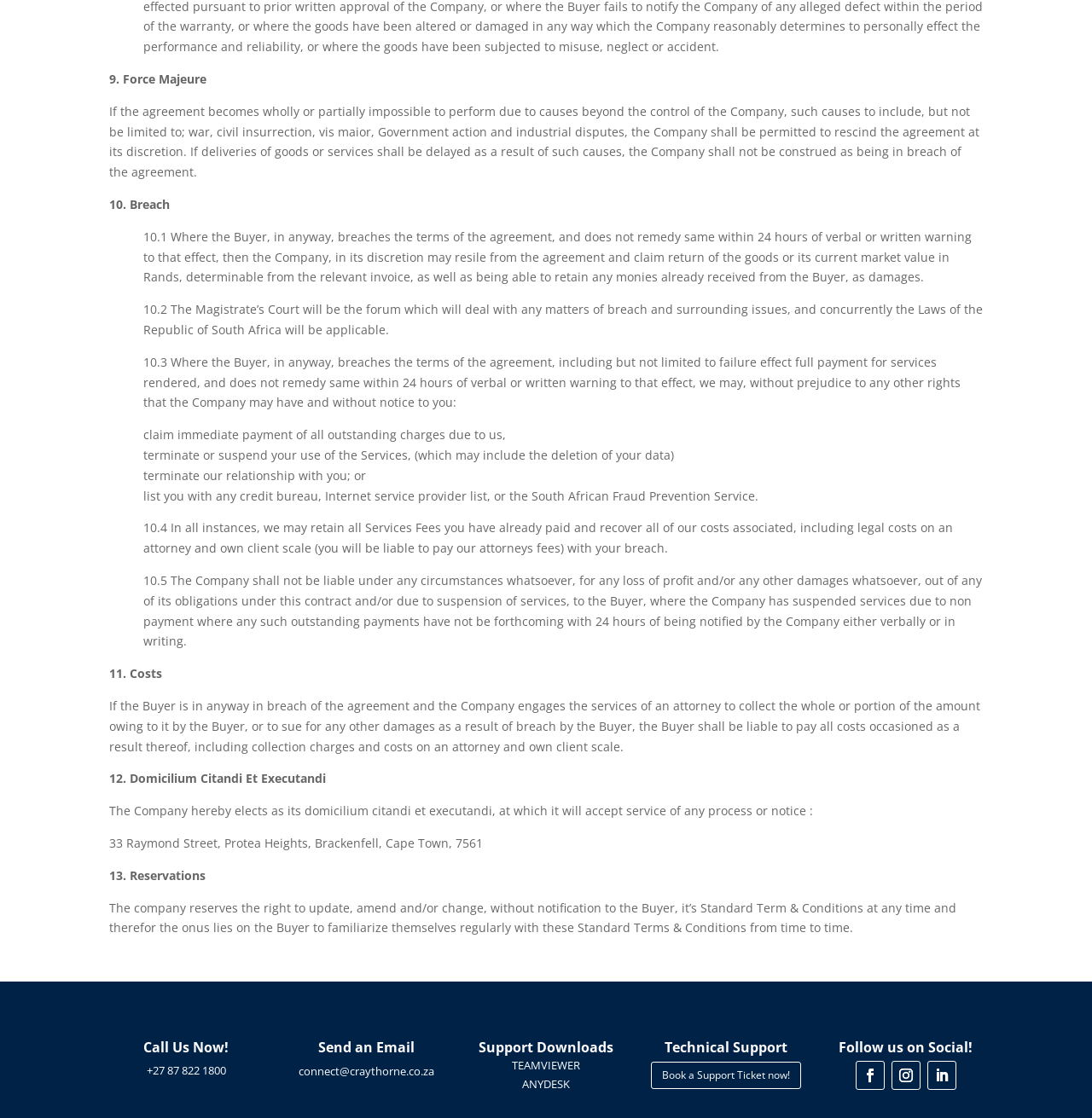How can I contact the Company for technical support?
Using the visual information, respond with a single word or phrase.

Book a Support Ticket